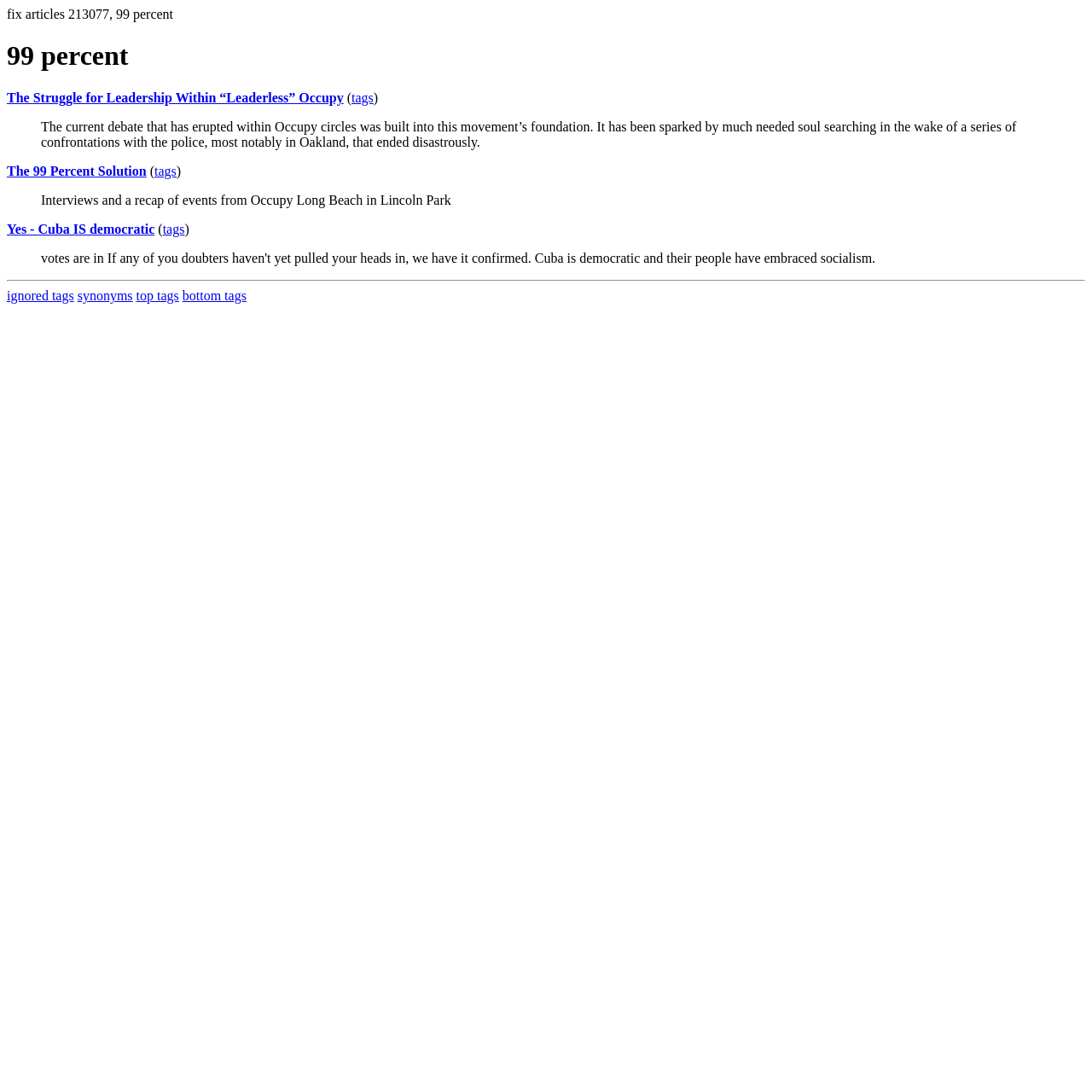What is the purpose of the links with 'tags' text?
Please ensure your answer is as detailed and informative as possible.

I analyzed the webpage and found that the links with 'tags' text are used to show related tags for each article, allowing users to explore similar topics.